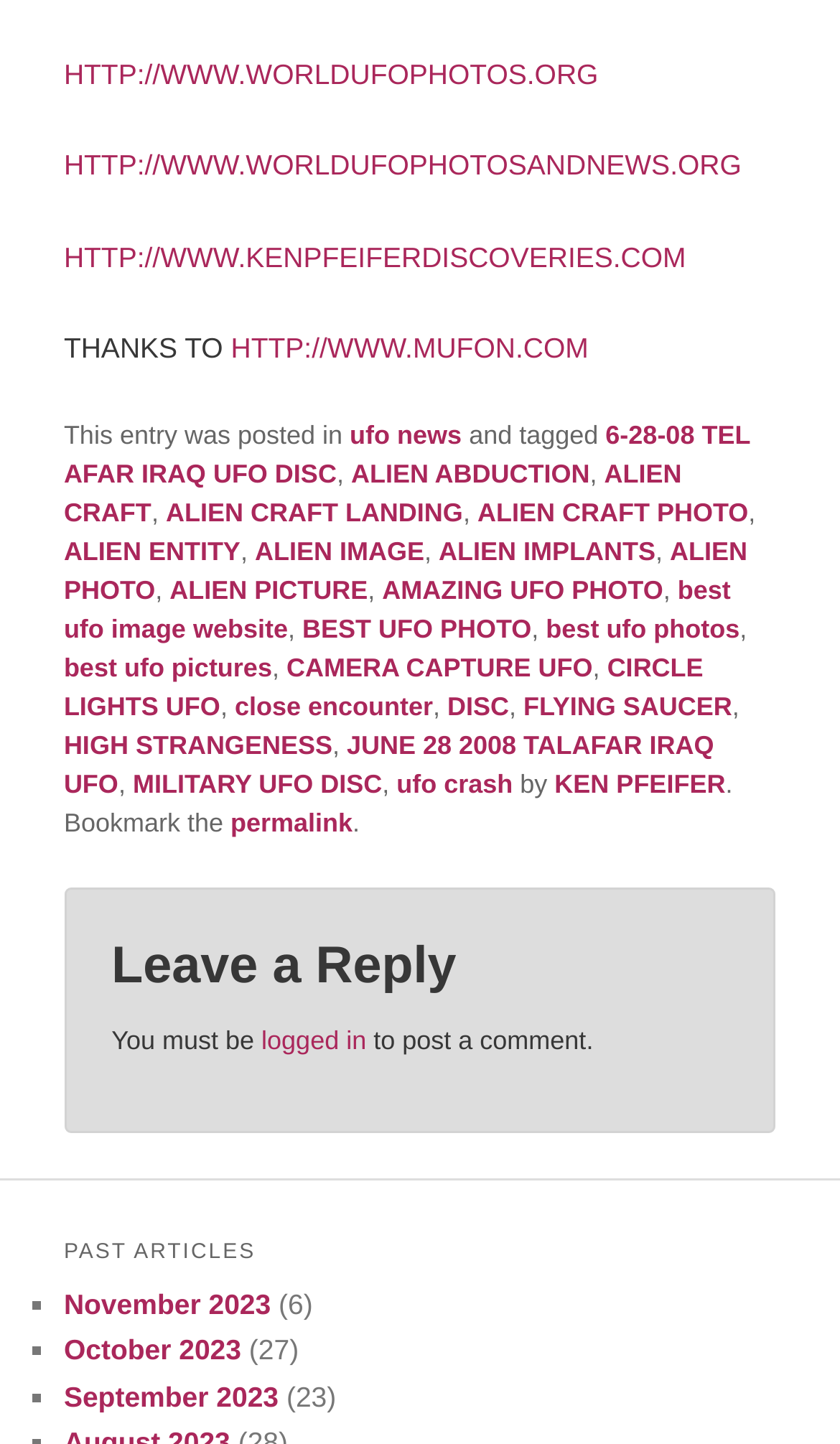Locate the bounding box coordinates of the element that should be clicked to fulfill the instruction: "view past articles".

[0.076, 0.849, 0.924, 0.888]